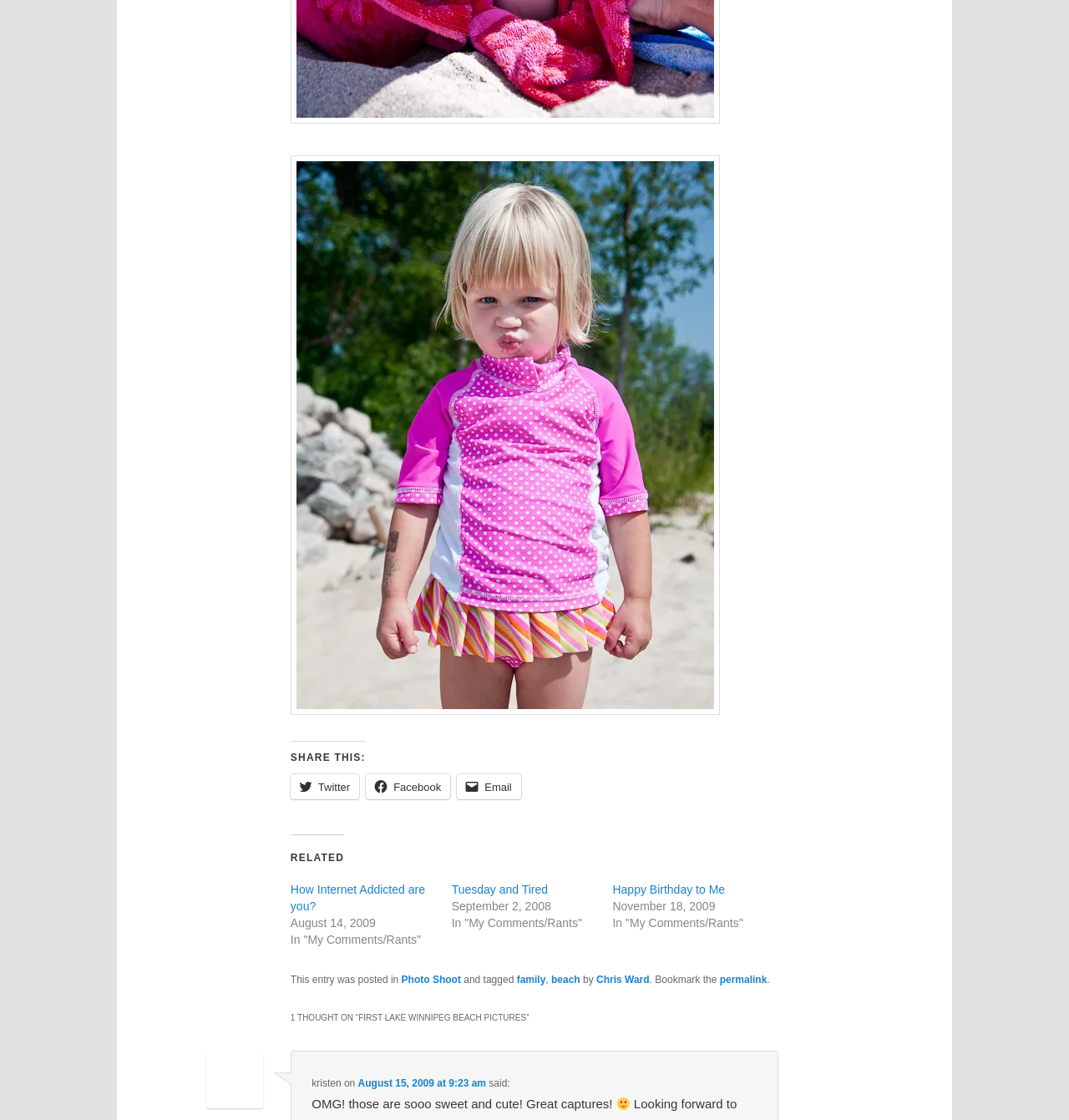Determine the bounding box coordinates for the area that should be clicked to carry out the following instruction: "View 'How Internet Addicted are you?' article".

[0.272, 0.788, 0.398, 0.815]